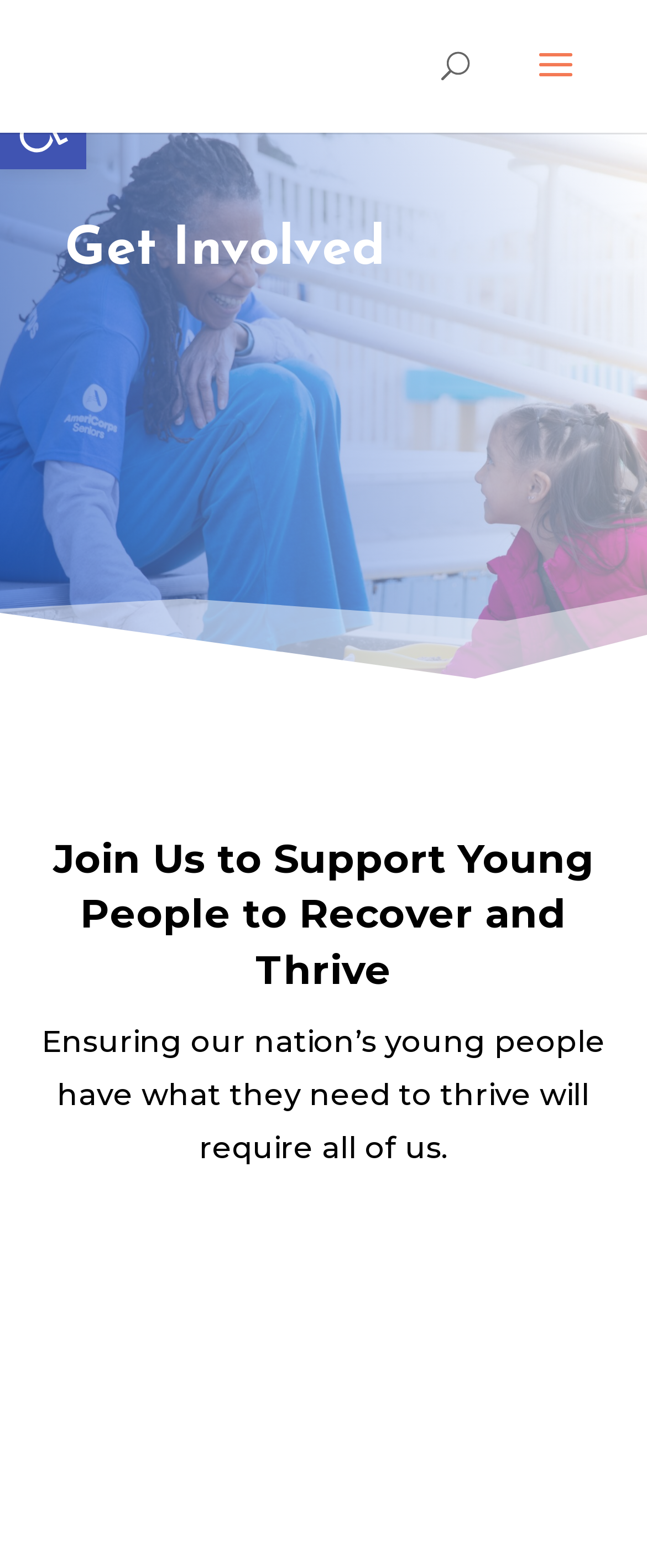Answer with a single word or phrase: 
What type of individuals are invited to join?

Individuals